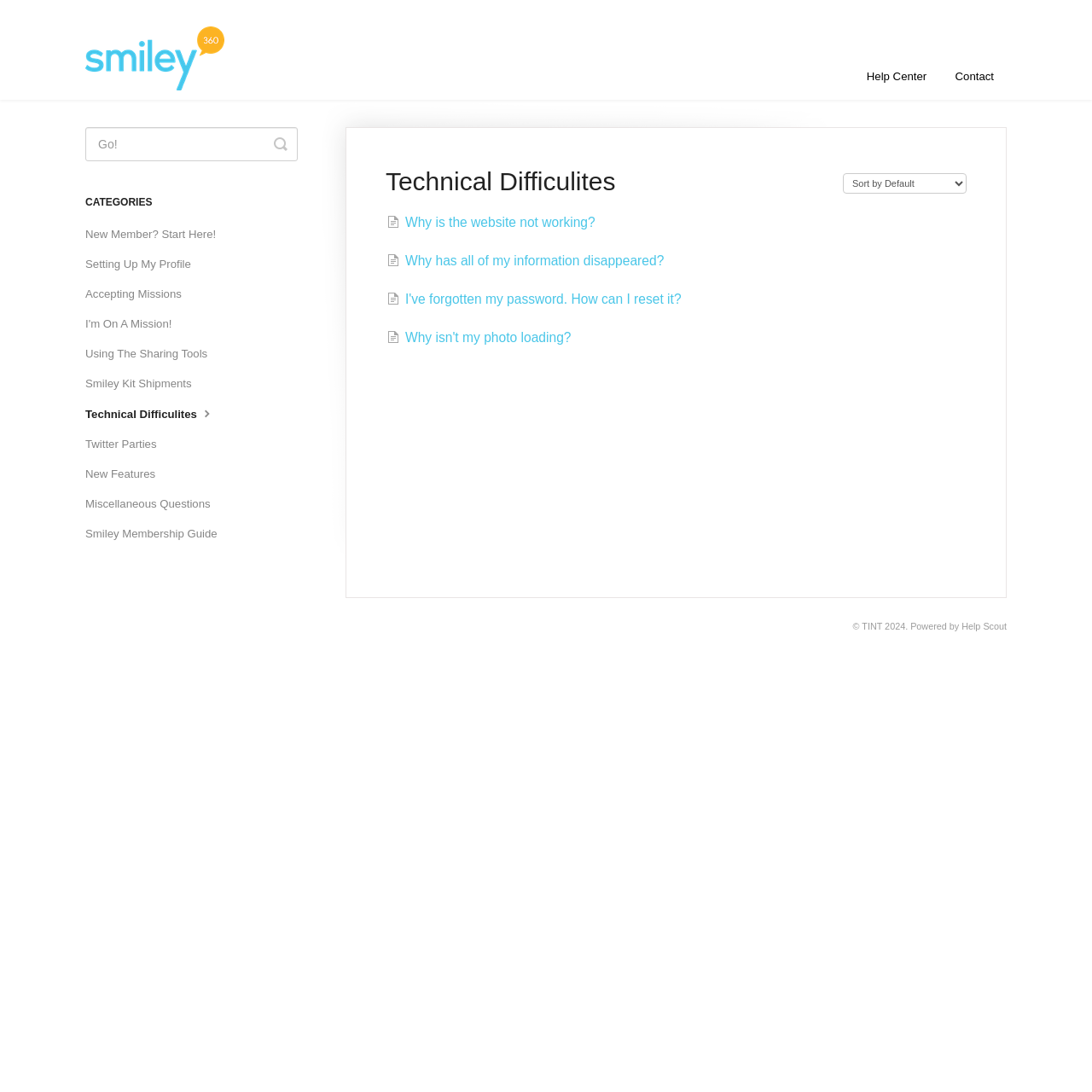Given the description "alt="Sherlocks valuers & auctioneers"", determine the bounding box of the corresponding UI element.

None